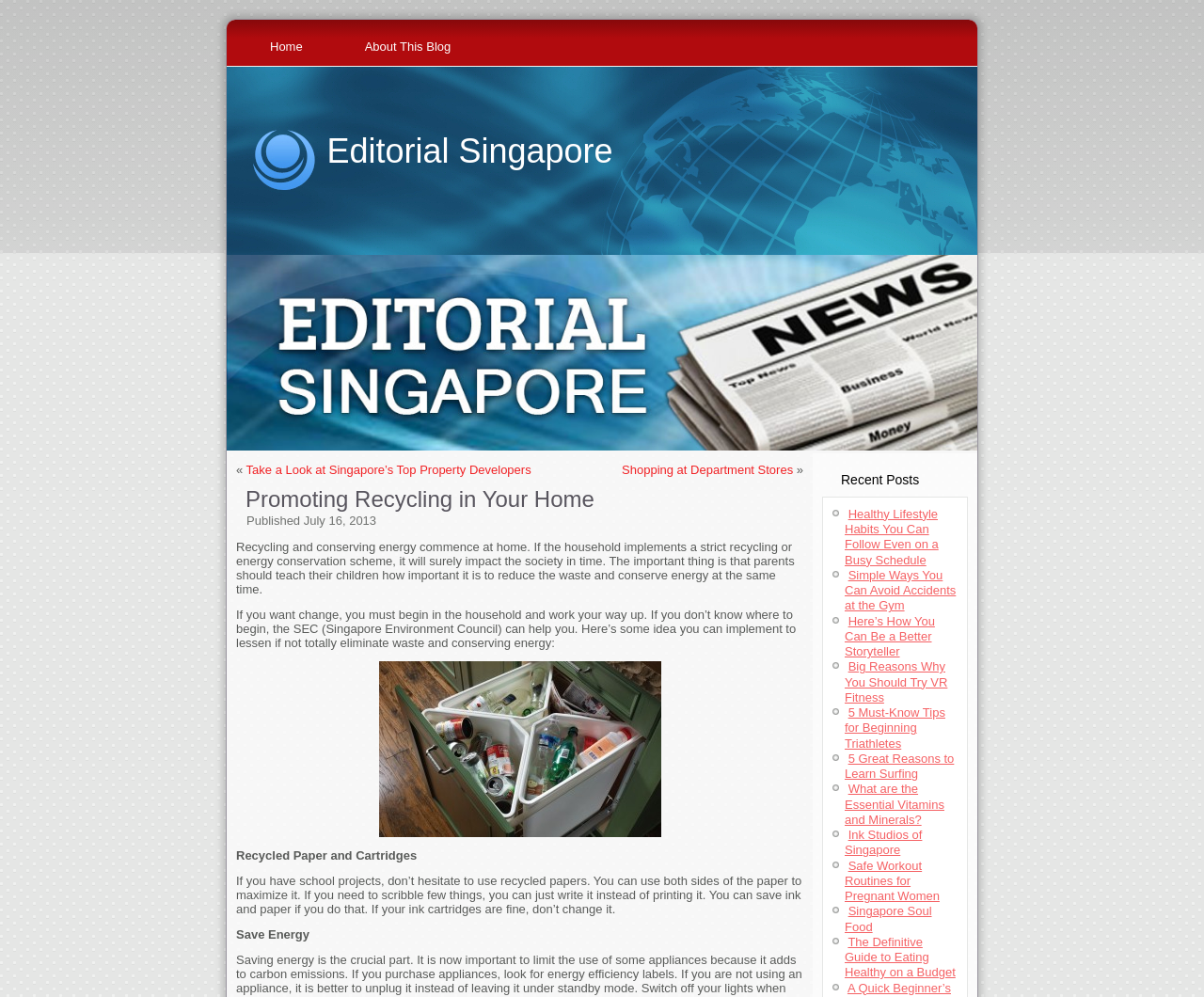Provide a thorough and detailed response to the question by examining the image: 
What is the purpose of using recycled papers?

According to the article, using recycled papers can help save ink and paper, as it suggests using both sides of the paper to maximize its use and avoiding printing when possible.